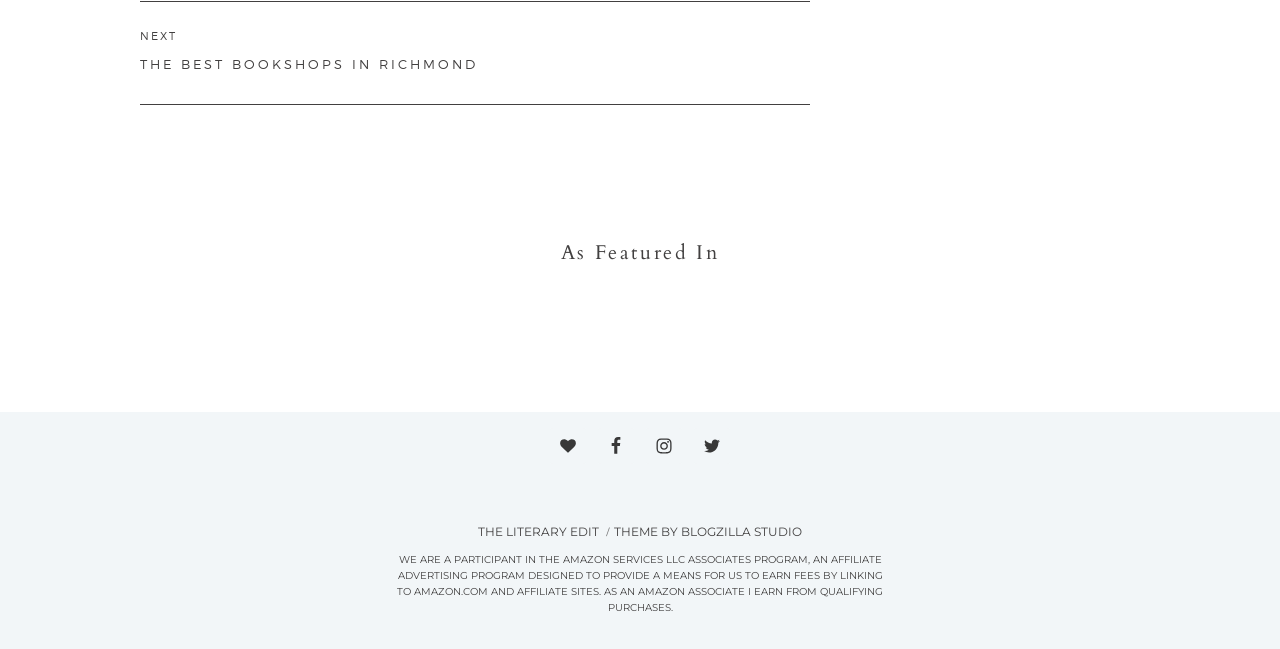Please specify the bounding box coordinates for the clickable region that will help you carry out the instruction: "Check out THE LITERARY EDIT".

[0.374, 0.84, 0.468, 0.863]